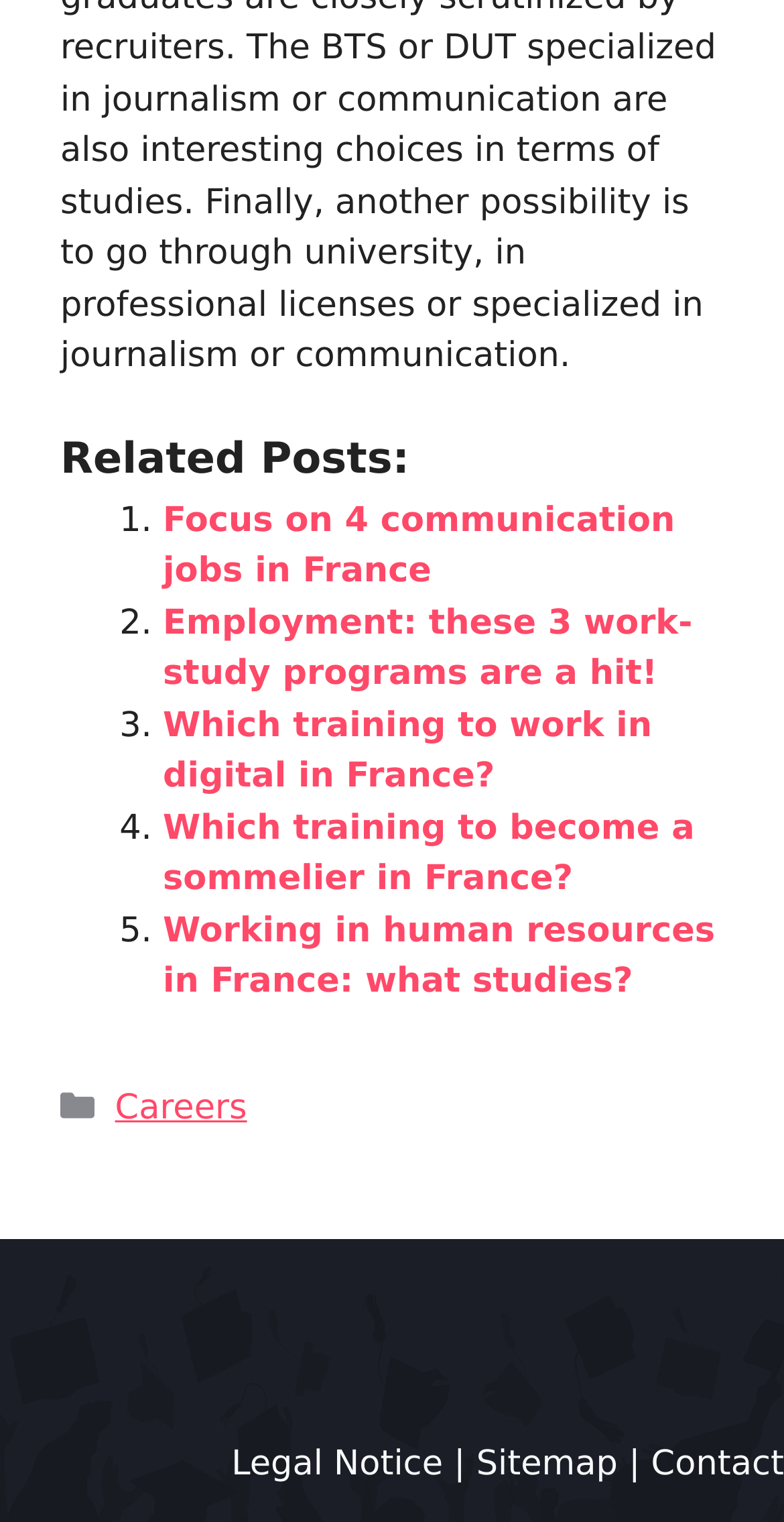Identify the bounding box coordinates for the UI element described by the following text: "Legal Notice". Provide the coordinates as four float numbers between 0 and 1, in the format [left, top, right, bottom].

[0.295, 0.949, 0.565, 0.975]